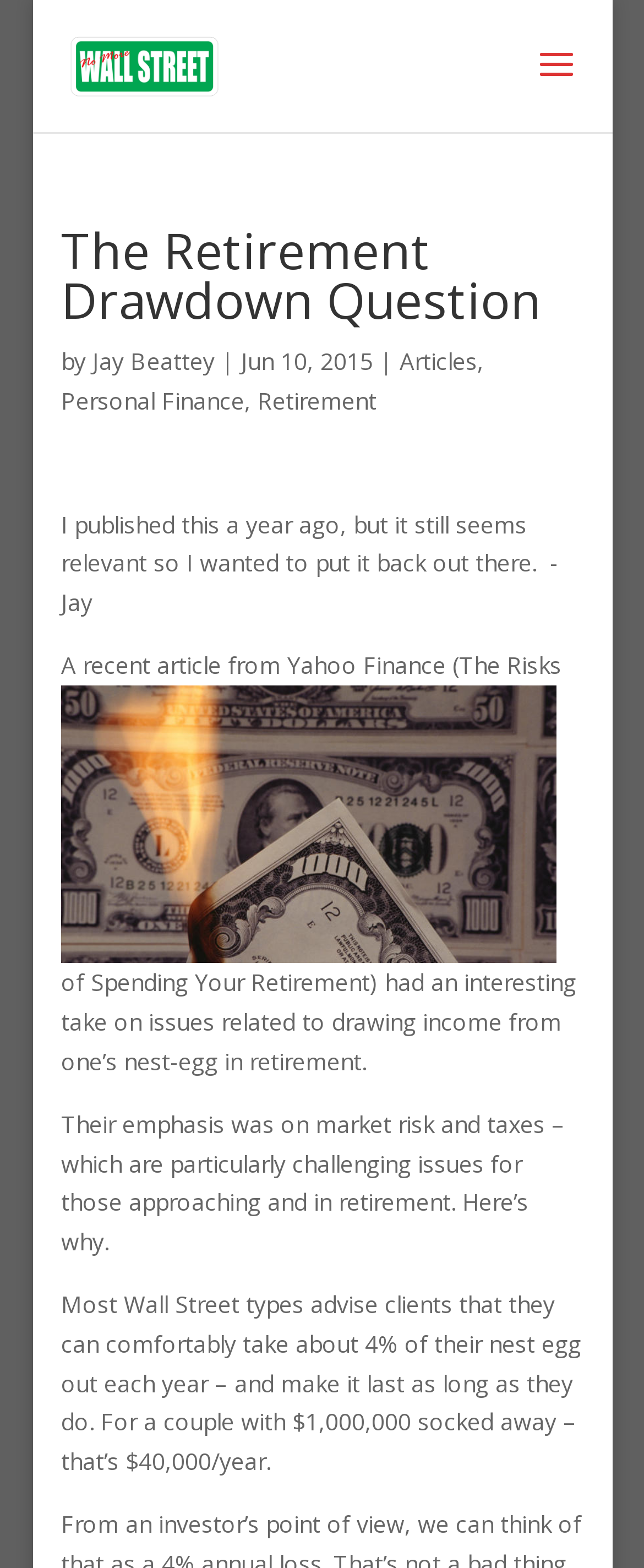What is the author's name?
Deliver a detailed and extensive answer to the question.

The author's name is mentioned in the text 'by Jay Beattey' which is located below the main heading 'The Retirement Drawdown Question'.